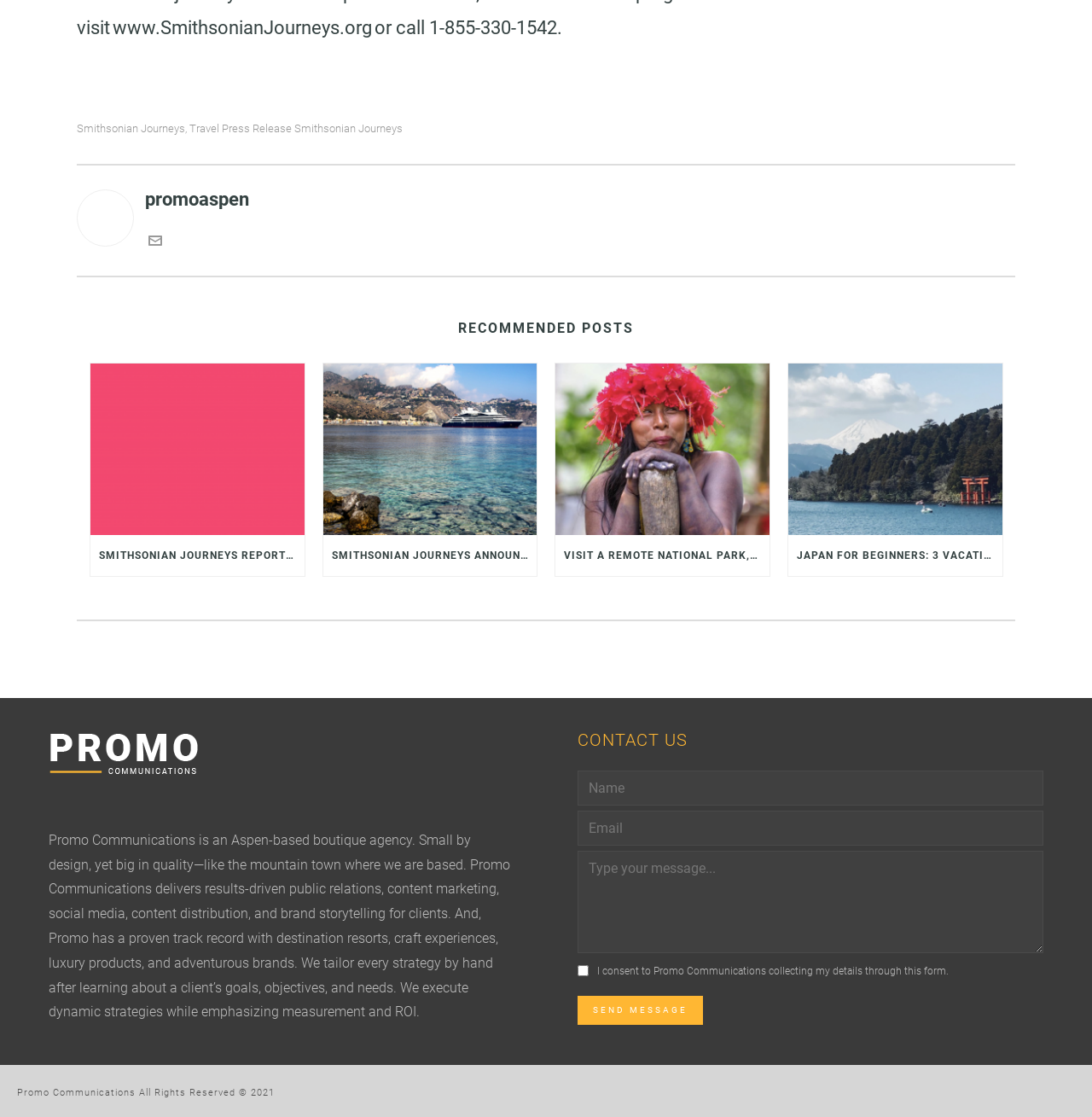Please identify the bounding box coordinates of the element that needs to be clicked to perform the following instruction: "Click the 'Smithsonian Journeys' link".

[0.07, 0.11, 0.17, 0.12]